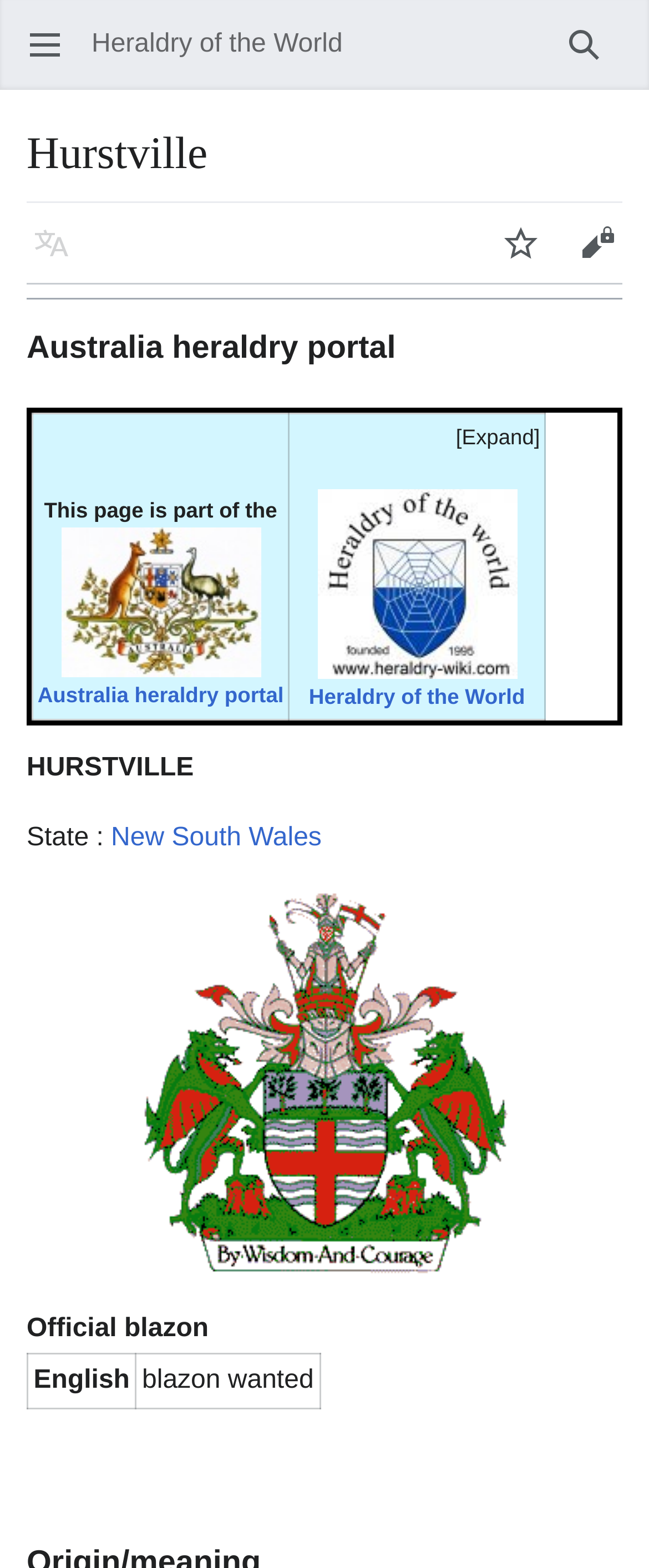How many buttons are in the main menu?
Please respond to the question with as much detail as possible.

I counted the number of button elements in the main menu, which are 'Open main menu', 'Search', 'Language', and 'Edit'.